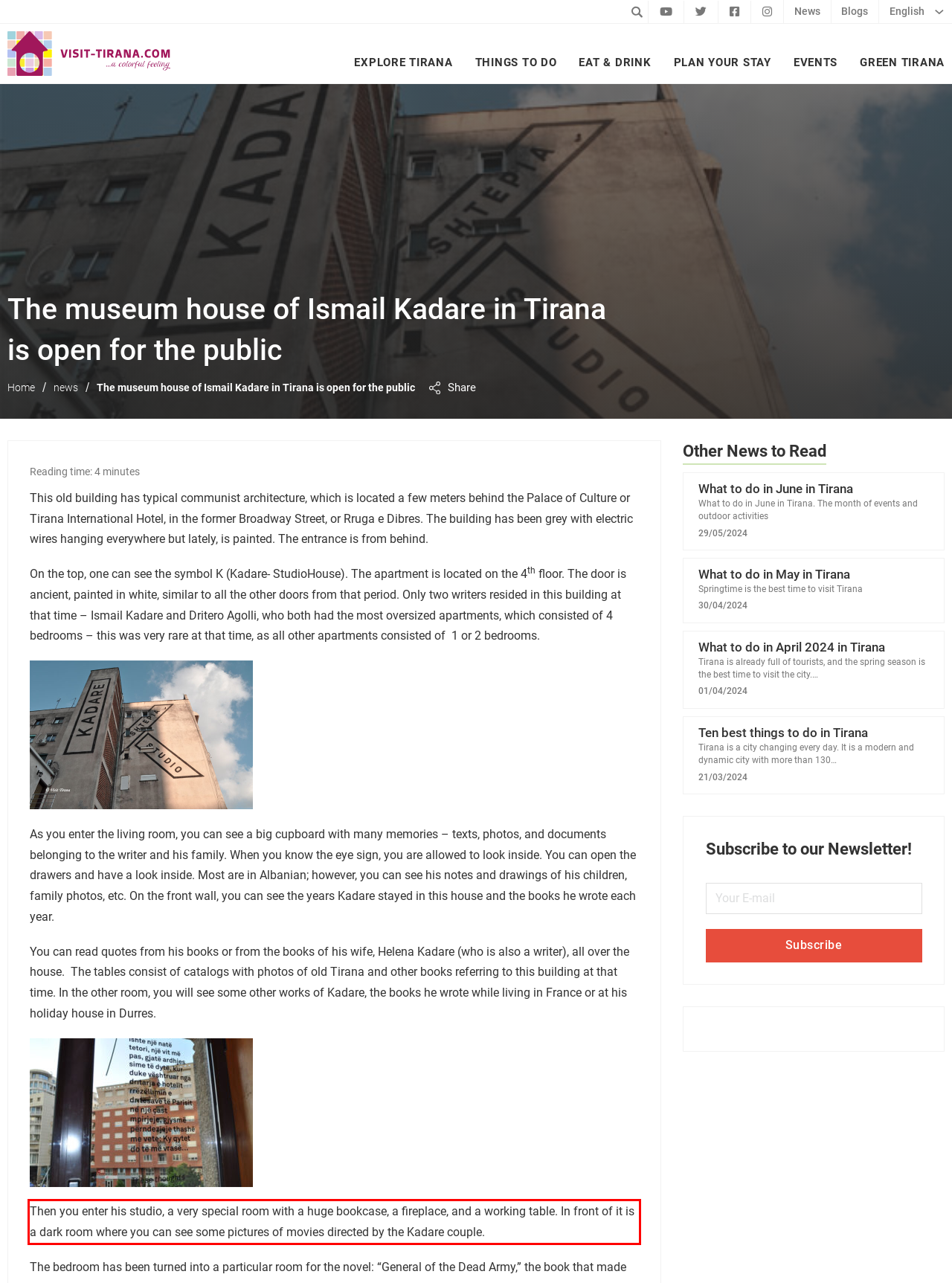Please perform OCR on the UI element surrounded by the red bounding box in the given webpage screenshot and extract its text content.

Then you enter his studio, a very special room with a huge bookcase, a fireplace, and a working table. In front of it is a dark room where you can see some pictures of movies directed by the Kadare couple.